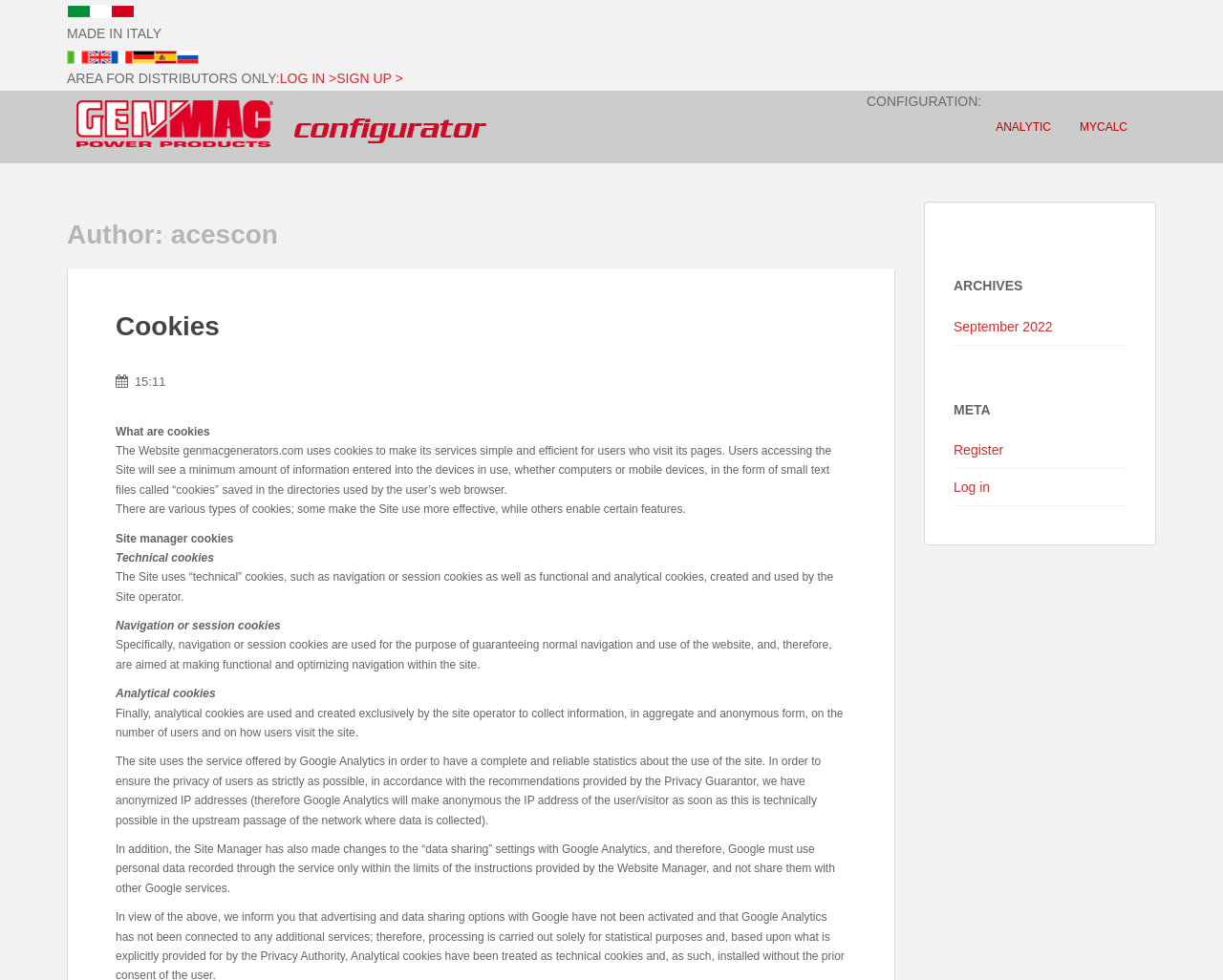Please determine the bounding box coordinates of the element to click in order to execute the following instruction: "View archives". The coordinates should be four float numbers between 0 and 1, specified as [left, top, right, bottom].

[0.78, 0.285, 0.921, 0.3]